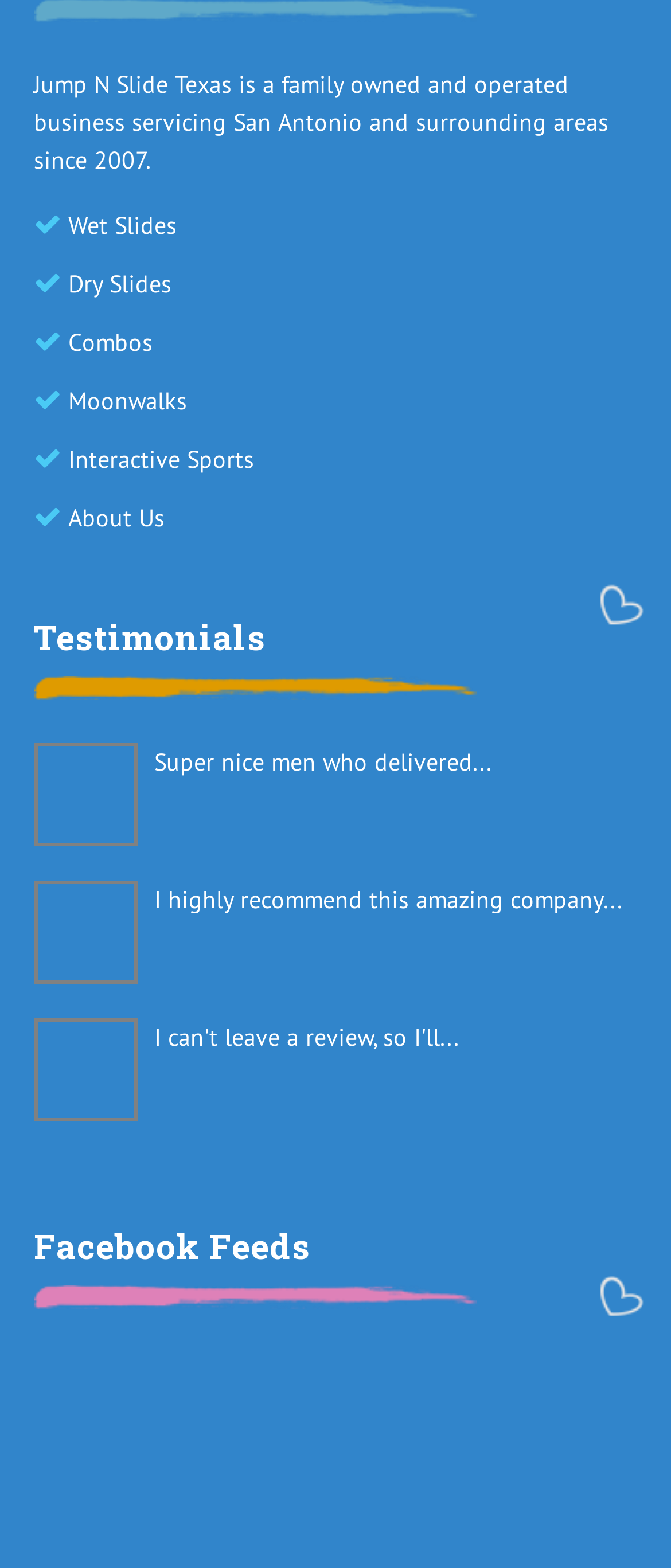Determine the bounding box coordinates of the clickable region to follow the instruction: "View Facebook Feeds".

[0.05, 0.78, 0.463, 0.808]